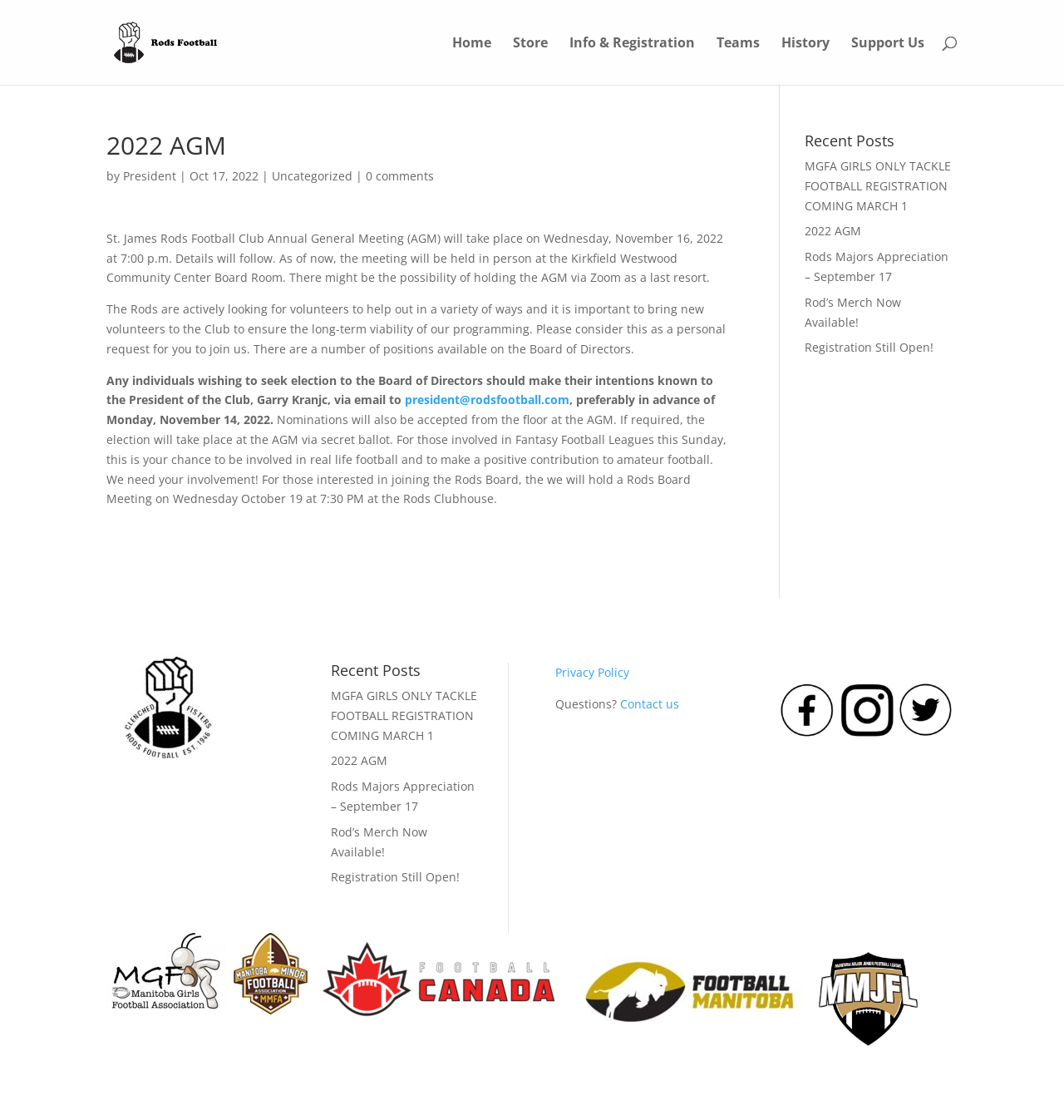What is the date of the AGM?
Please interpret the details in the image and answer the question thoroughly.

The date of the AGM can be found in the article section, where it says 'St. James Rods Football Club Annual General Meeting (AGM) will take place on Wednesday, November 16, 2022 at 7:00 p.m.'.